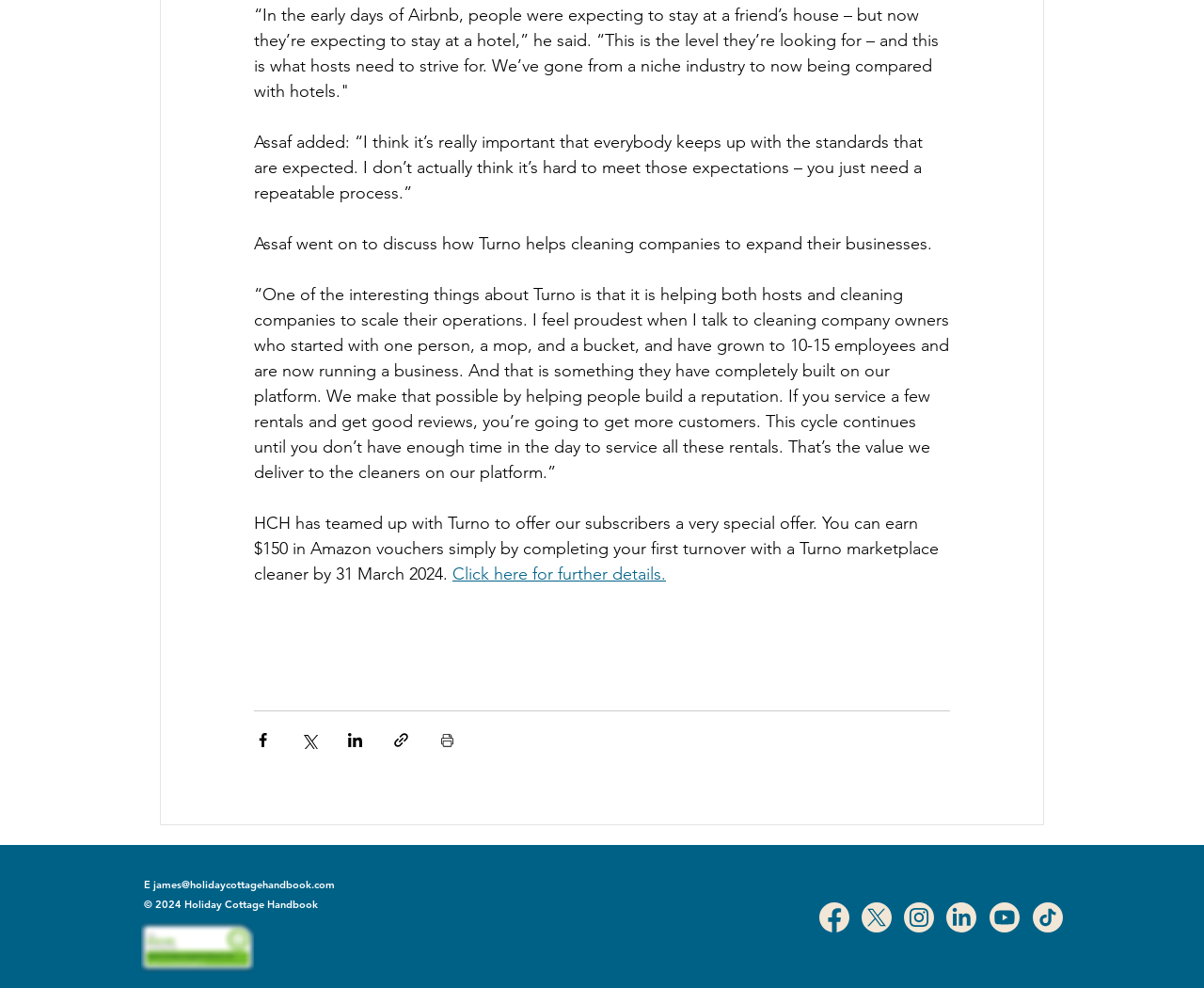What is the name of the website?
Provide an in-depth and detailed answer to the question.

The name of the website is Holiday Cottage Handbook, which is mentioned in the footer section of the webpage, along with the copyright information.